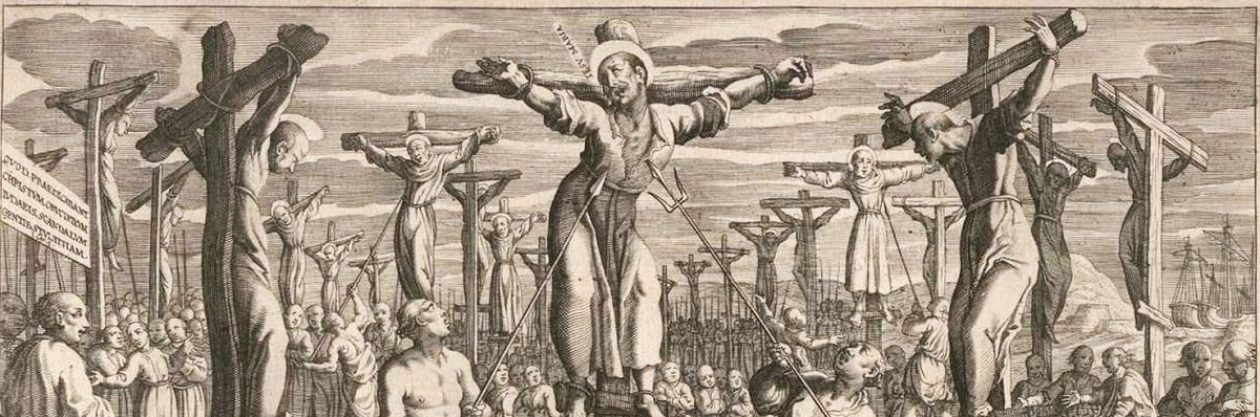Describe all the visual components present in the image.

The image depicts a historical scene of martyrdom, illustrating the execution of several individuals who are being crucified. At the center, a prominent figure, likely representing a leader among the martyrs, is shown suspended on a cross with a serene expression, indicating their courage and faith in the face of persecution. Surrounding them are other figures on their own crosses, creating a powerful tableau of sacrifice and suffering.

In the foreground, a crowd of onlookers, possibly followers or witnesses, gaze attentively. Their expressions reflect a mix of sorrow and reverence, emphasizing the gravity of the moment. The background features a landscape with distant ships and a dramatic sky, adding to the somber yet evocative atmosphere of the scene.

This artwork serves as a poignant representation of faith, resilience, and the historical context of religious martyrdom, particularly in relation to the Christian martyrs of Japan. Such imagery often evokes reflection on the themes of sacrifice and the enduring impact of faith throughout history.